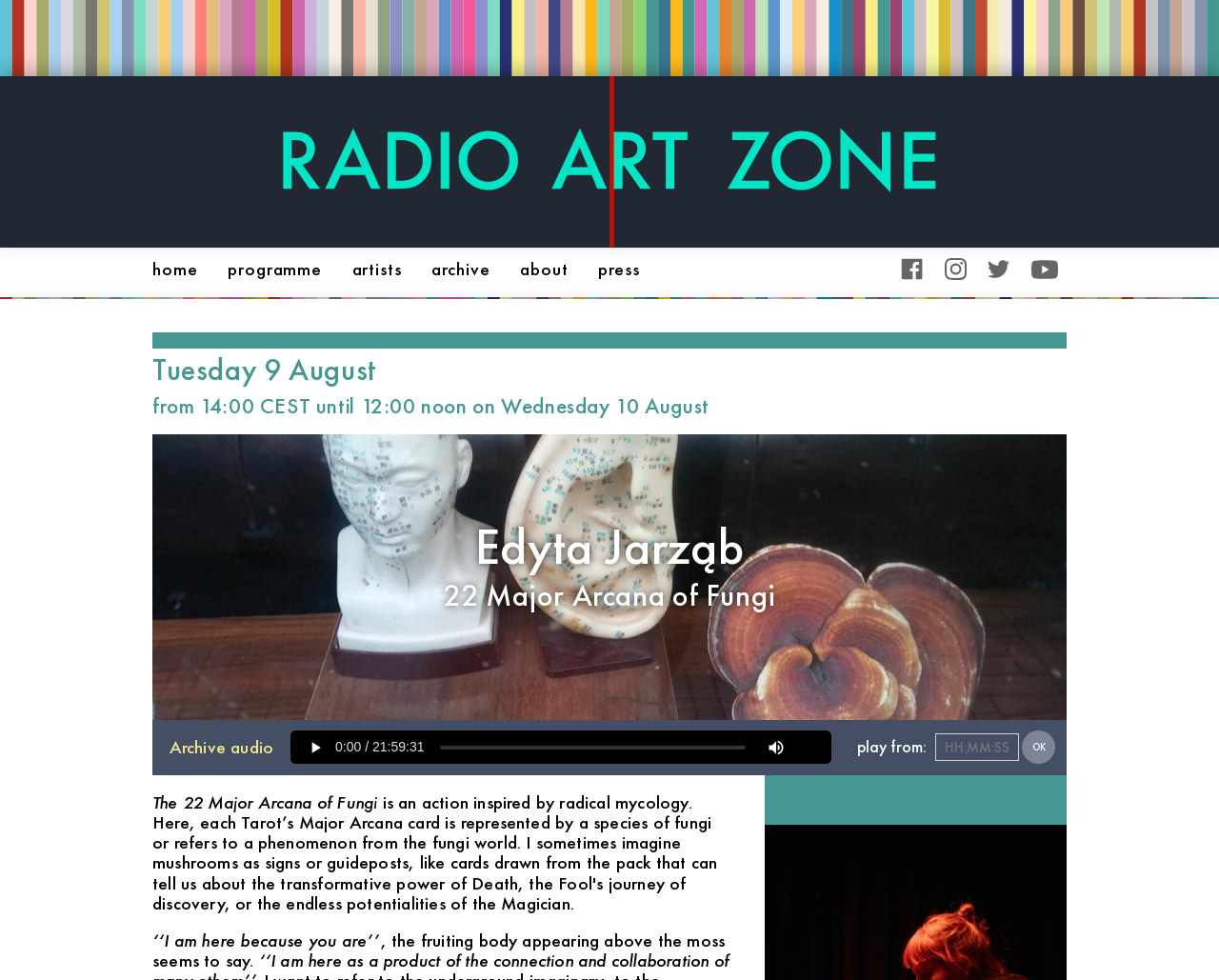Please indicate the bounding box coordinates of the element's region to be clicked to achieve the instruction: "Click the 'Radio Art Zone' link". Provide the coordinates as four float numbers between 0 and 1, i.e., [left, top, right, bottom].

[0.23, 0.196, 0.78, 0.22]